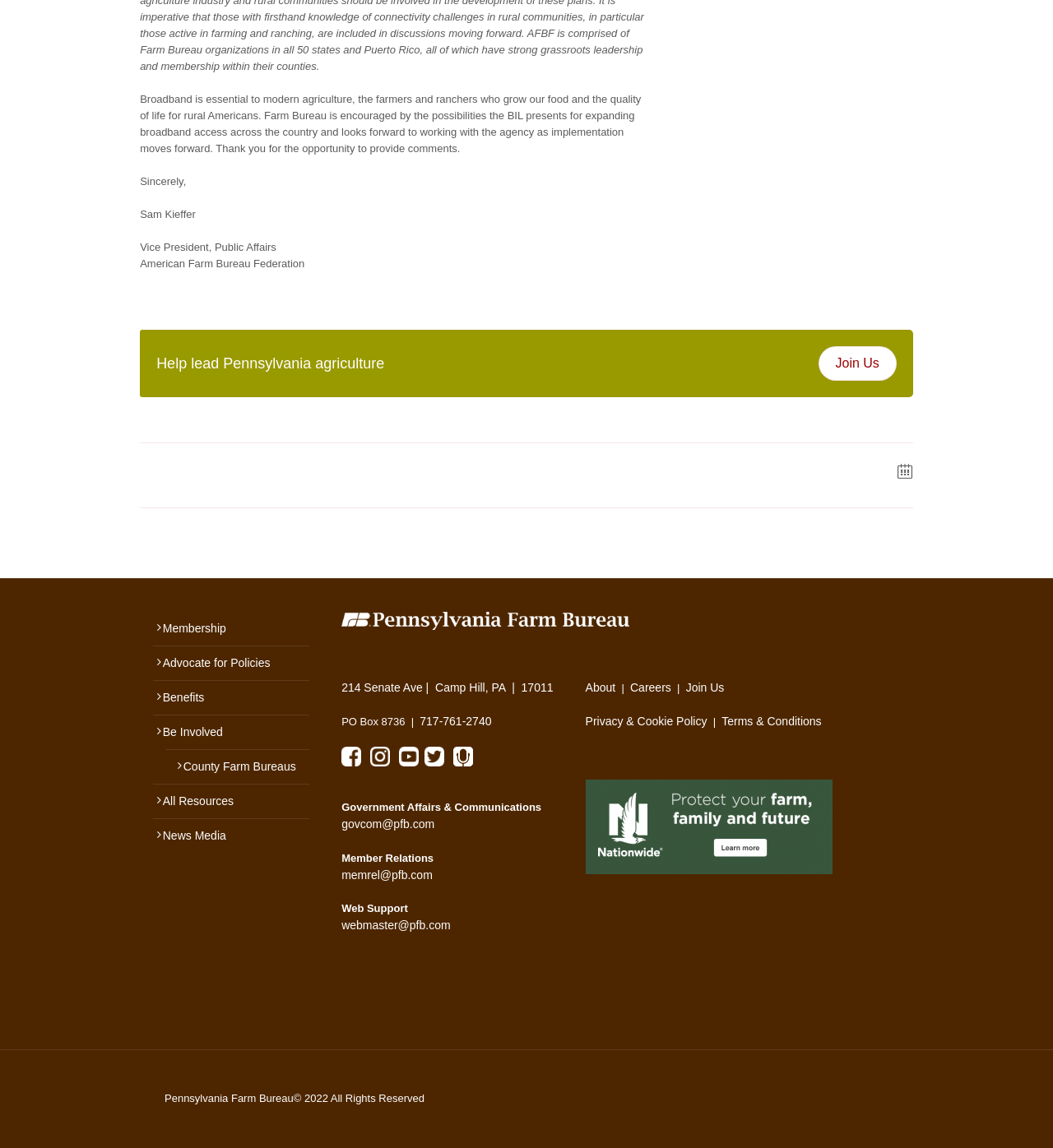Please give a succinct answer to the question in one word or phrase:
What social media platforms does the Pennsylvania Farm Bureau have?

Facebook, Instagram, YouTube, Twitter